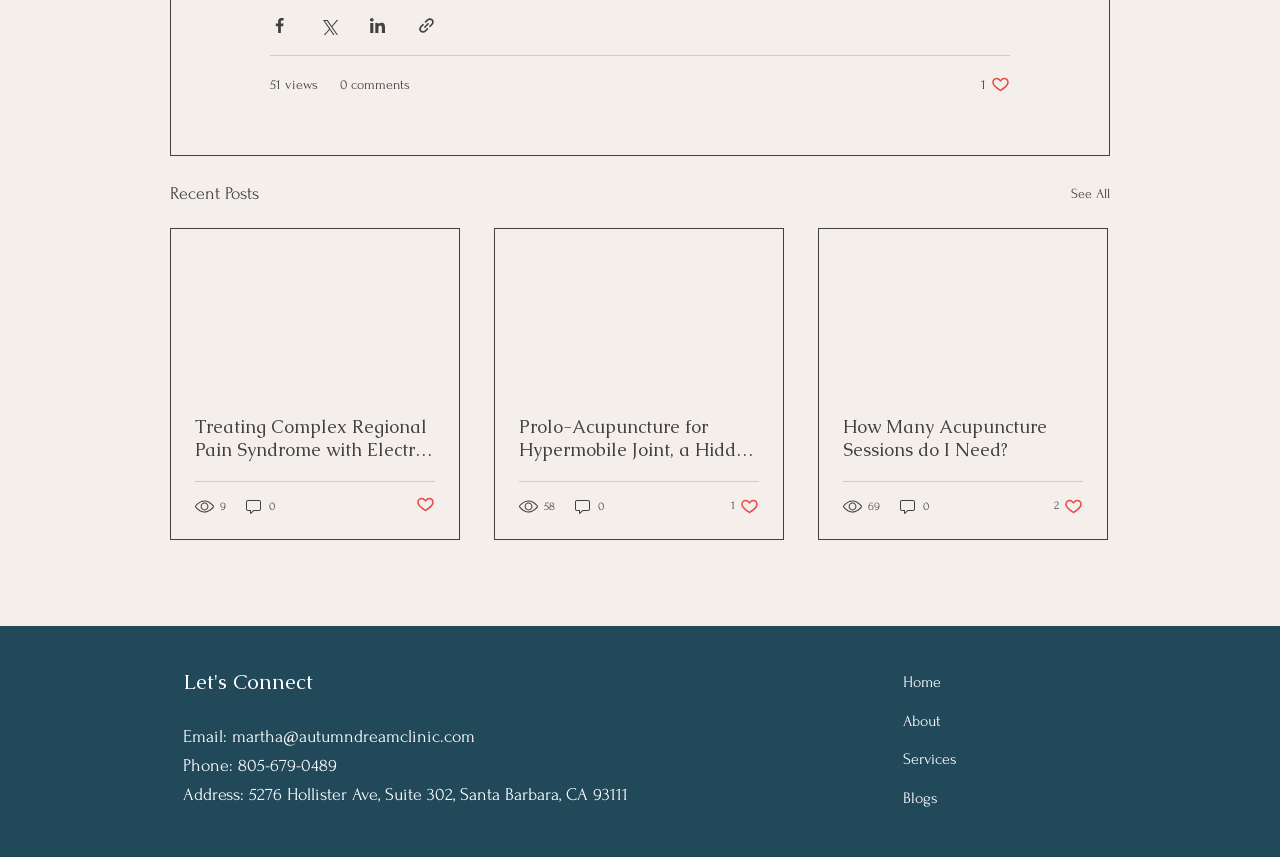What is the number of views for the first article?
Using the image, answer in one word or phrase.

9 views